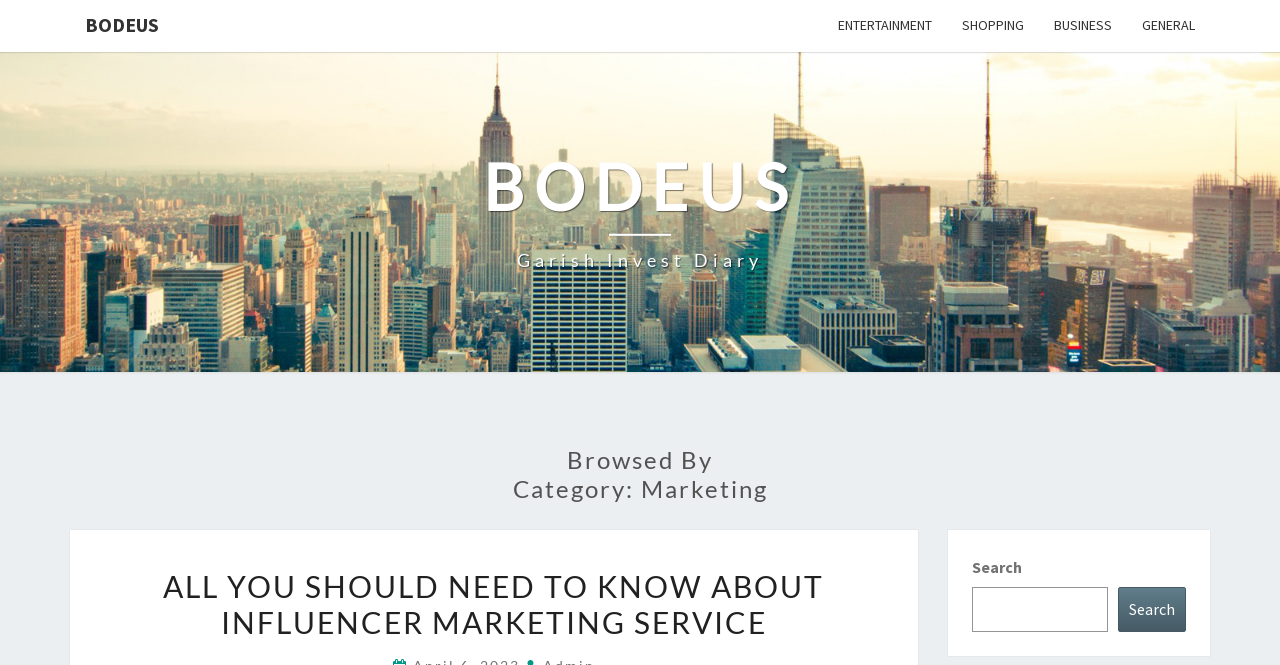Extract the bounding box for the UI element that matches this description: "parent_node: Search name="s"".

[0.759, 0.882, 0.866, 0.95]